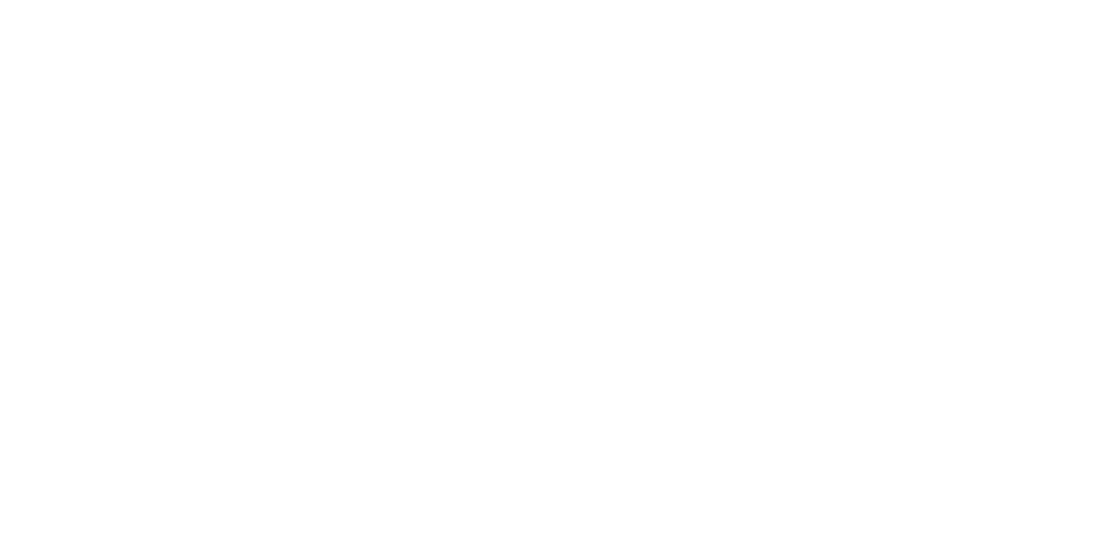Please give a one-word or short phrase response to the following question: 
What is the purpose of the image on the webpage?

To visually reinforce the idea of continued support